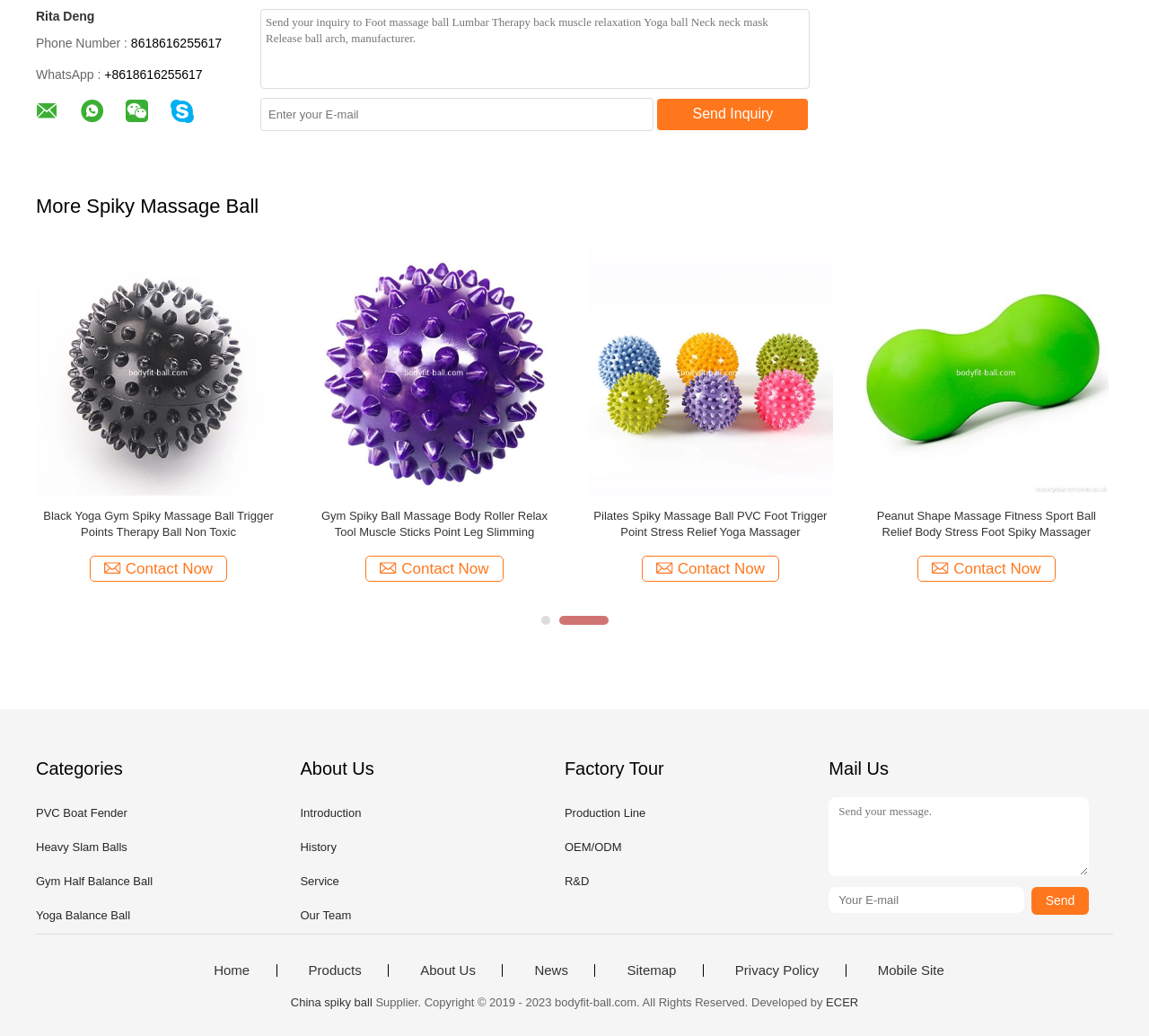Show the bounding box coordinates of the element that should be clicked to complete the task: "View the product details of the Custom Colorful Massage Ball".

[0.271, 0.241, 0.485, 0.477]